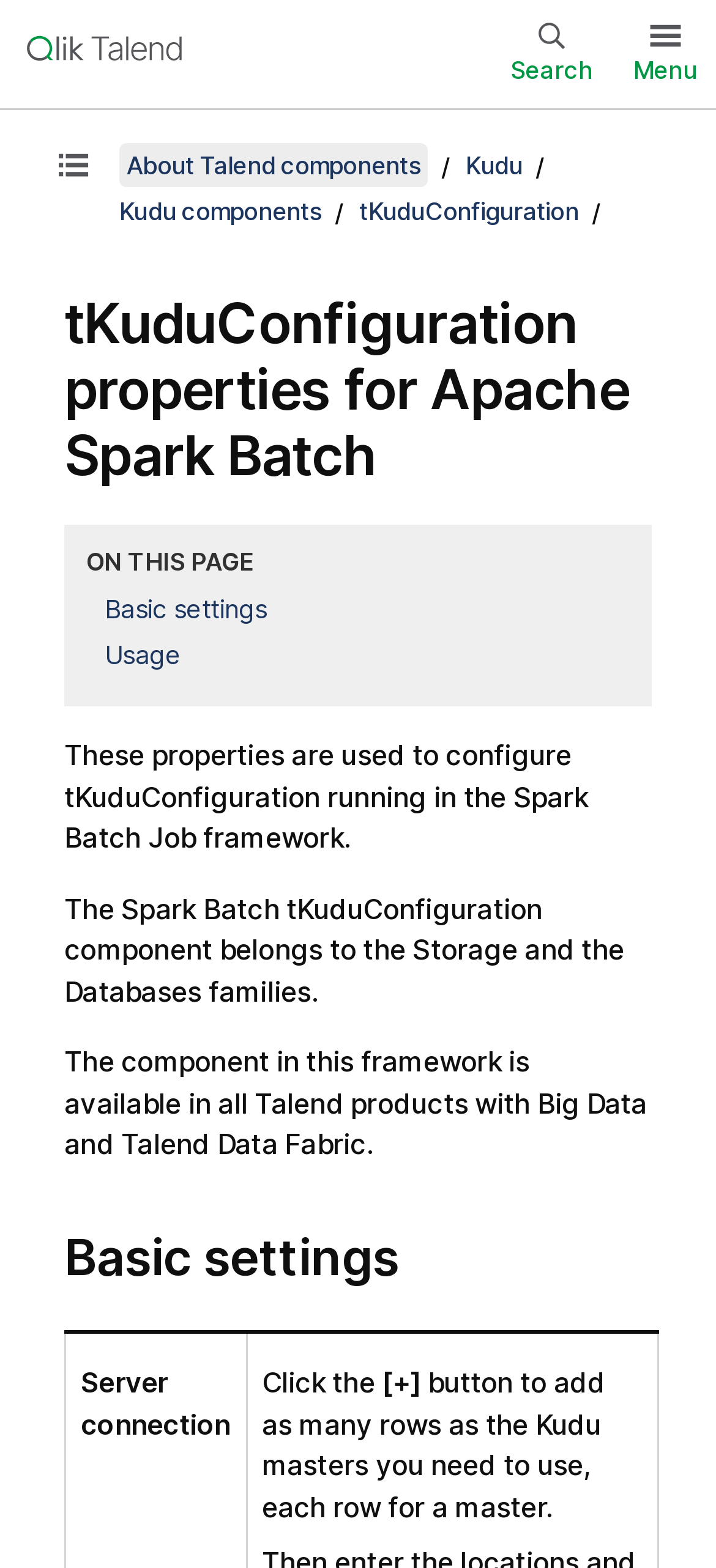Please identify the bounding box coordinates of where to click in order to follow the instruction: "View Google Workspace Product Updates".

None